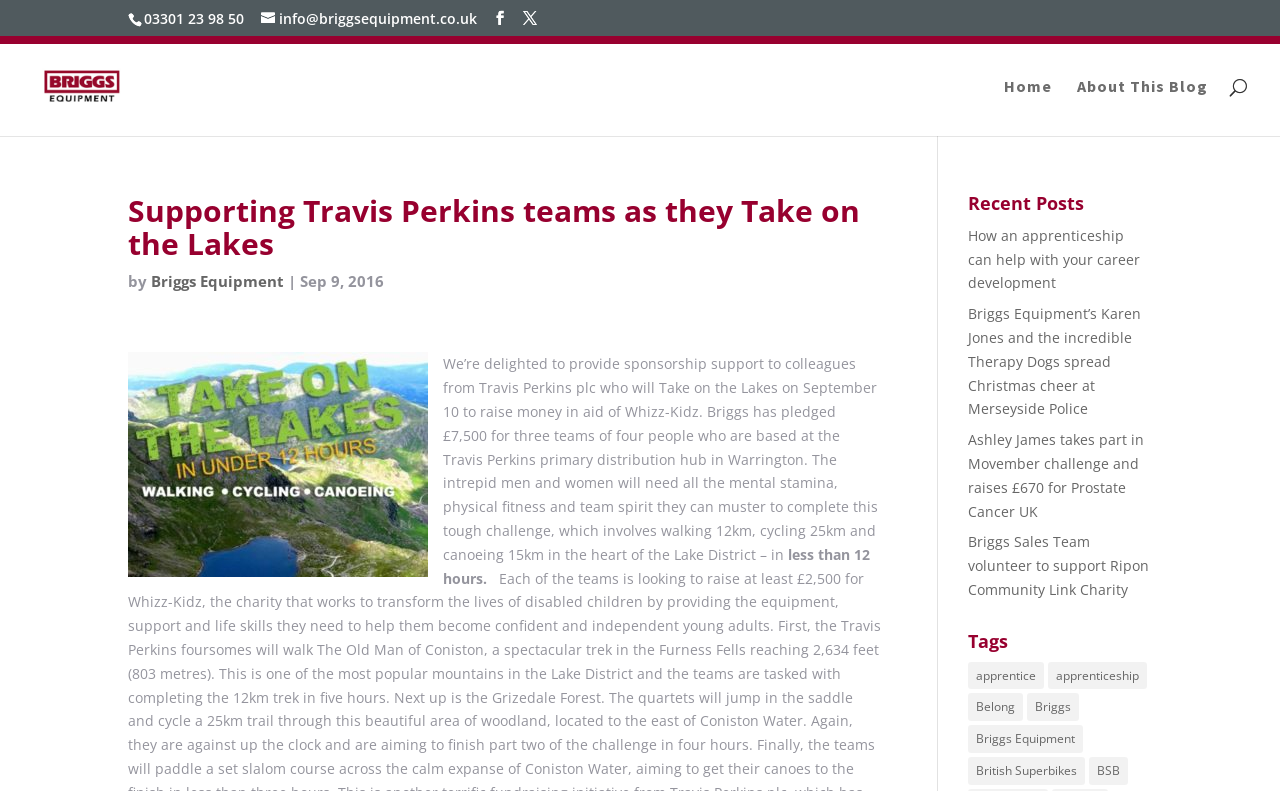How many teams are sponsored by Briggs Equipment?
Based on the image, please offer an in-depth response to the question.

I found the answer by reading the article on the page, which states that Briggs Equipment has pledged £7,500 for three teams of four people who are based at the Travis Perkins primary distribution hub in Warrington.